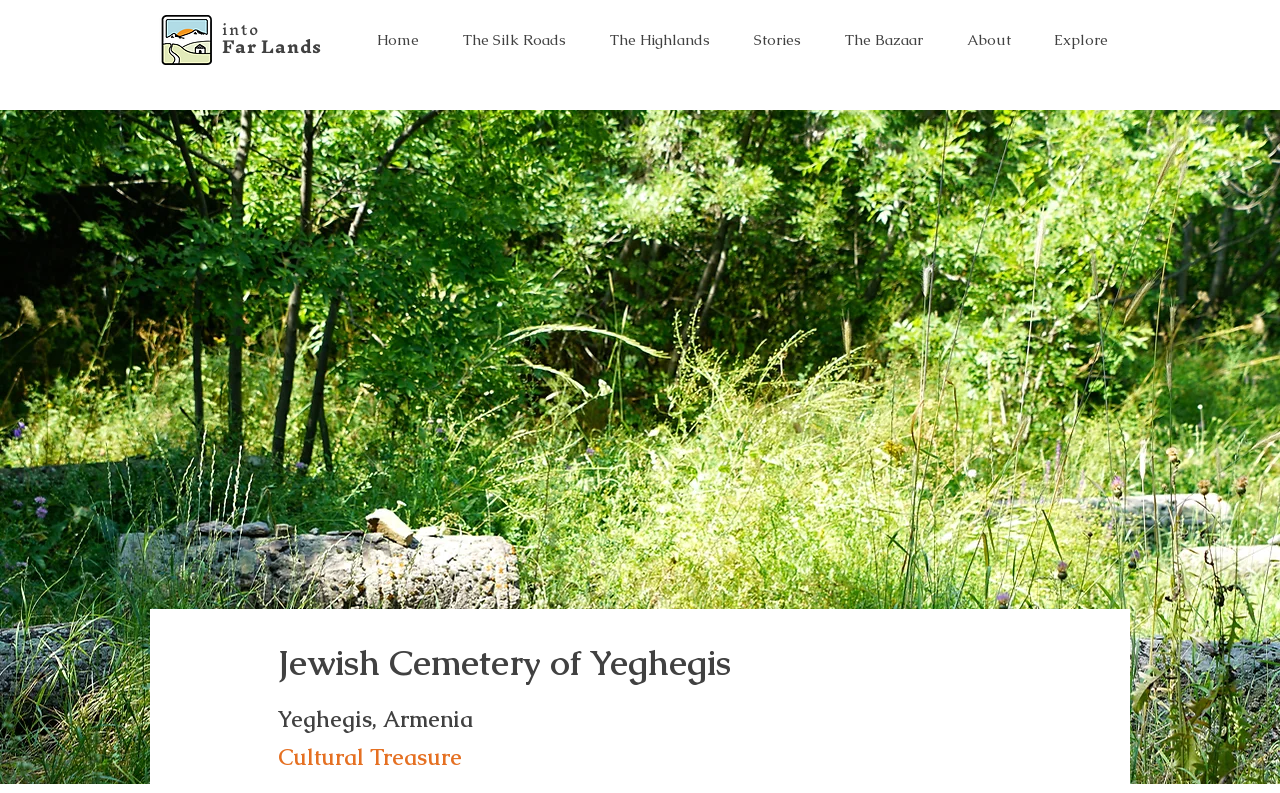Locate the bounding box coordinates of the area to click to fulfill this instruction: "click the 'Explore' link". The bounding box should be presented as four float numbers between 0 and 1, in the order [left, top, right, bottom].

[0.806, 0.009, 0.882, 0.092]